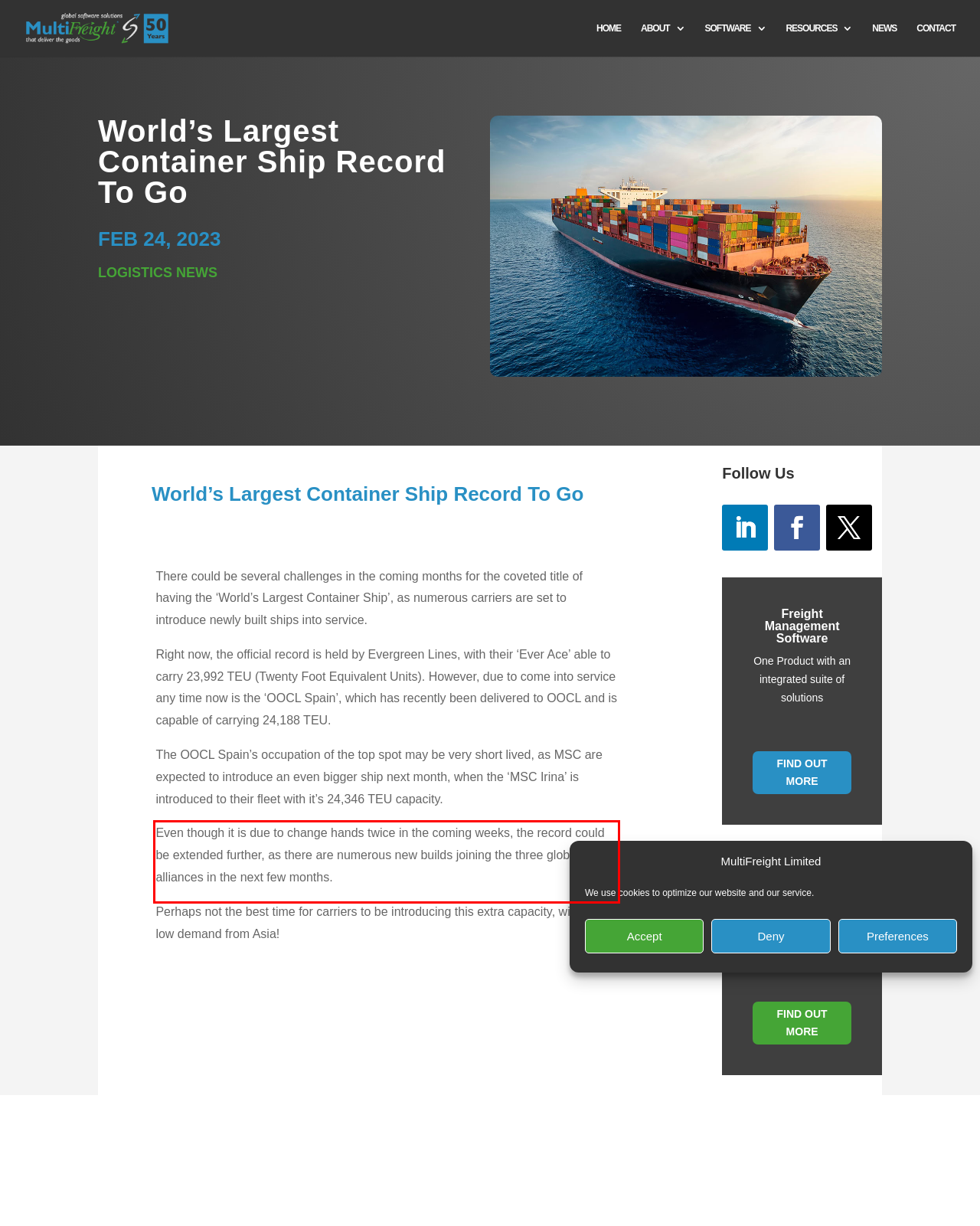Within the screenshot of the webpage, locate the red bounding box and use OCR to identify and provide the text content inside it.

Even though it is due to change hands twice in the coming weeks, the record could be extended further, as there are numerous new builds joining the three global carrier alliances in the next few months.